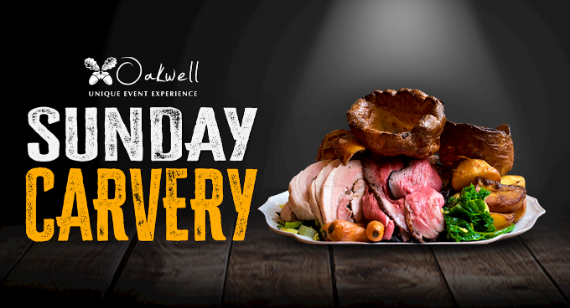What is the texture of the backdrop?
Please analyze the image and answer the question with as much detail as possible.

The caption describes the backdrop as having a 'warm wooden texture', which suggests that the background of the image has a wooden texture that is warm in tone.